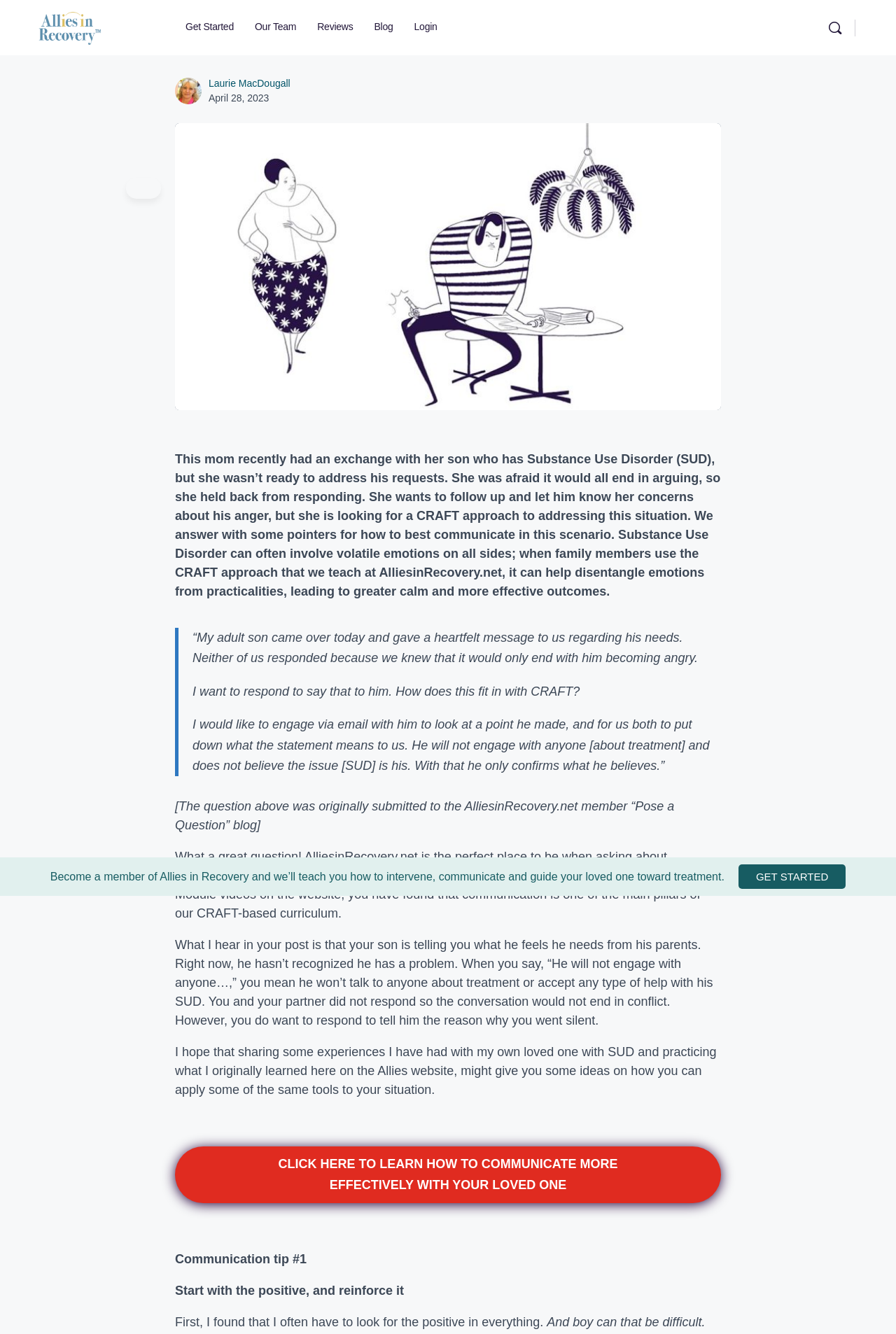Given the element description "April 28, 2023", identify the bounding box of the corresponding UI element.

[0.233, 0.069, 0.3, 0.078]